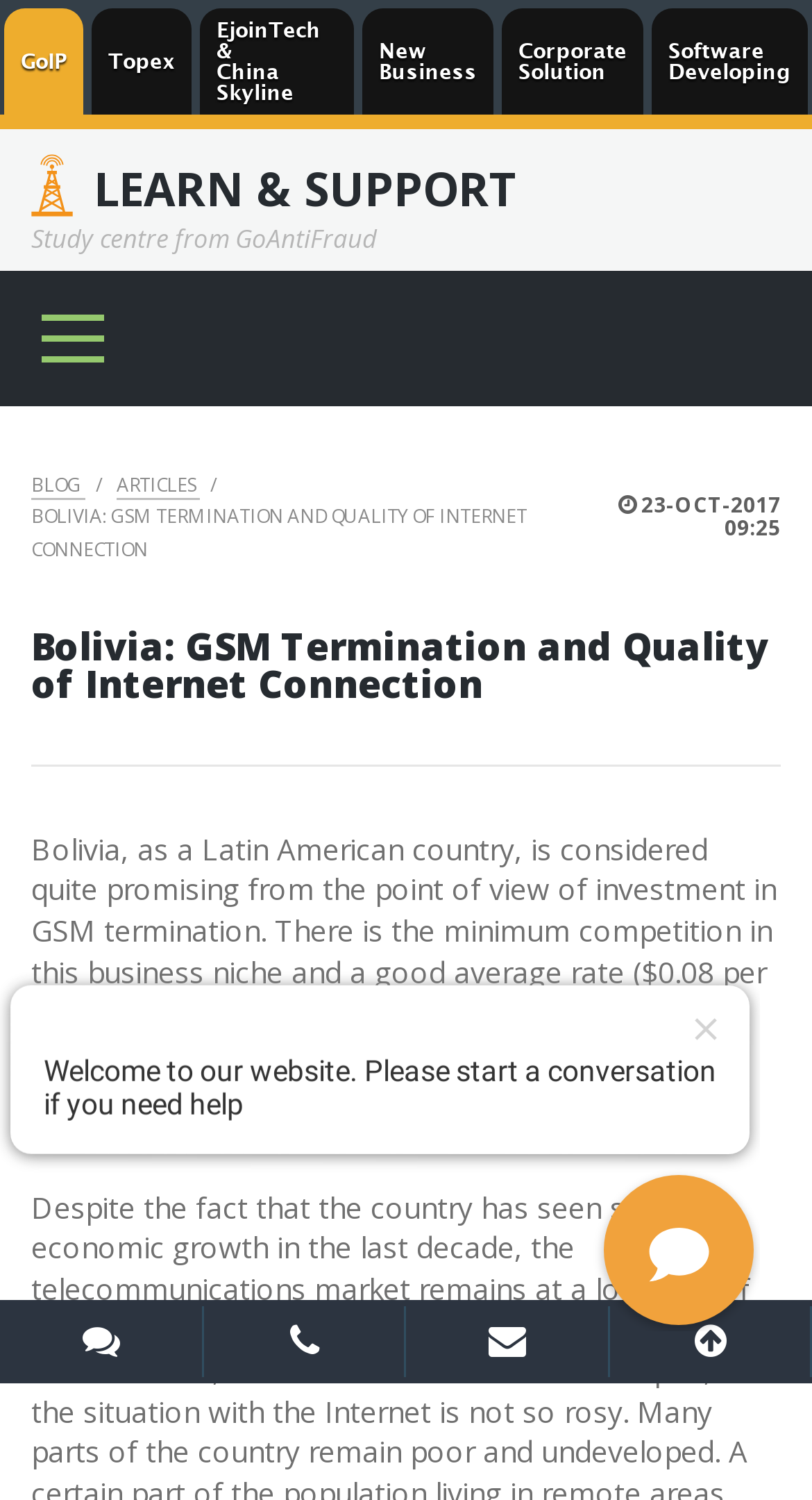Locate the bounding box coordinates of the clickable region to complete the following instruction: "Open Webchat Widget."

[0.0, 0.485, 0.936, 0.888]